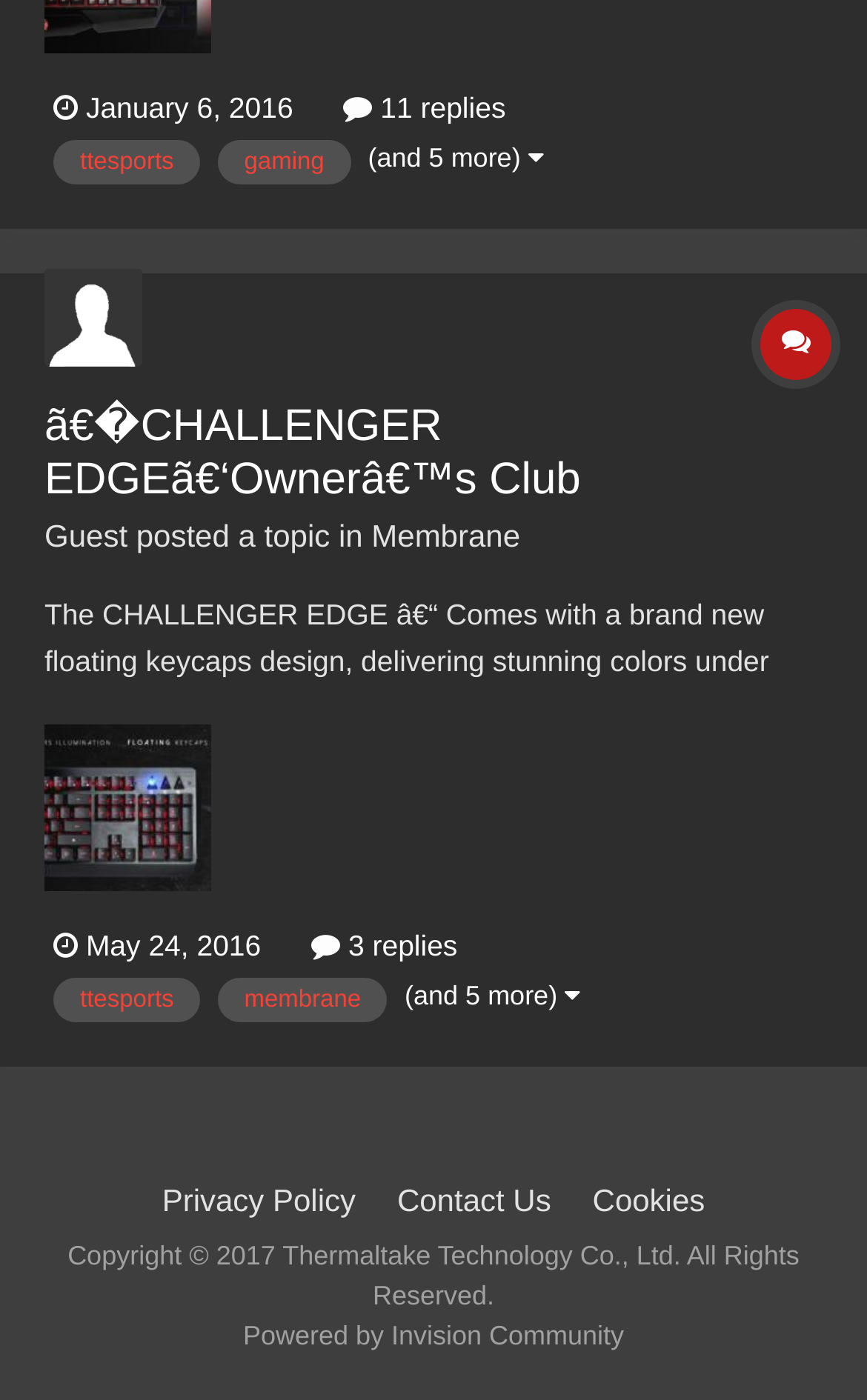Please provide a detailed answer to the question below by examining the image:
How many more tags are there beyond the first five?

I found the information about the tags by looking at the static text element with the text '(and 5 more)' which is a child element of the root element. This element is likely to indicate that there are five more tags beyond the first five.